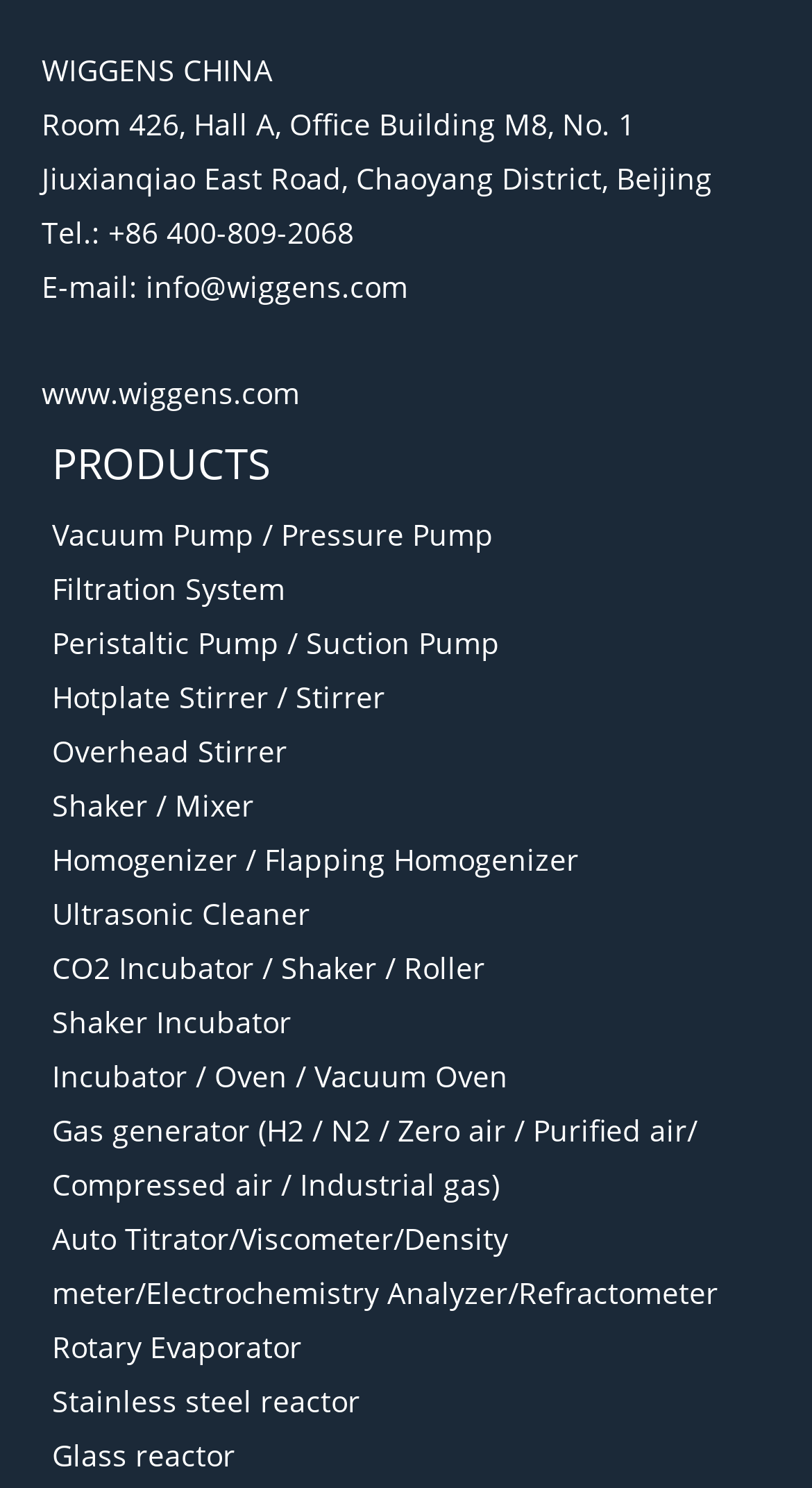Based on the provided description, "Rotary Evaporator", find the bounding box of the corresponding UI element in the screenshot.

[0.064, 0.892, 0.372, 0.919]